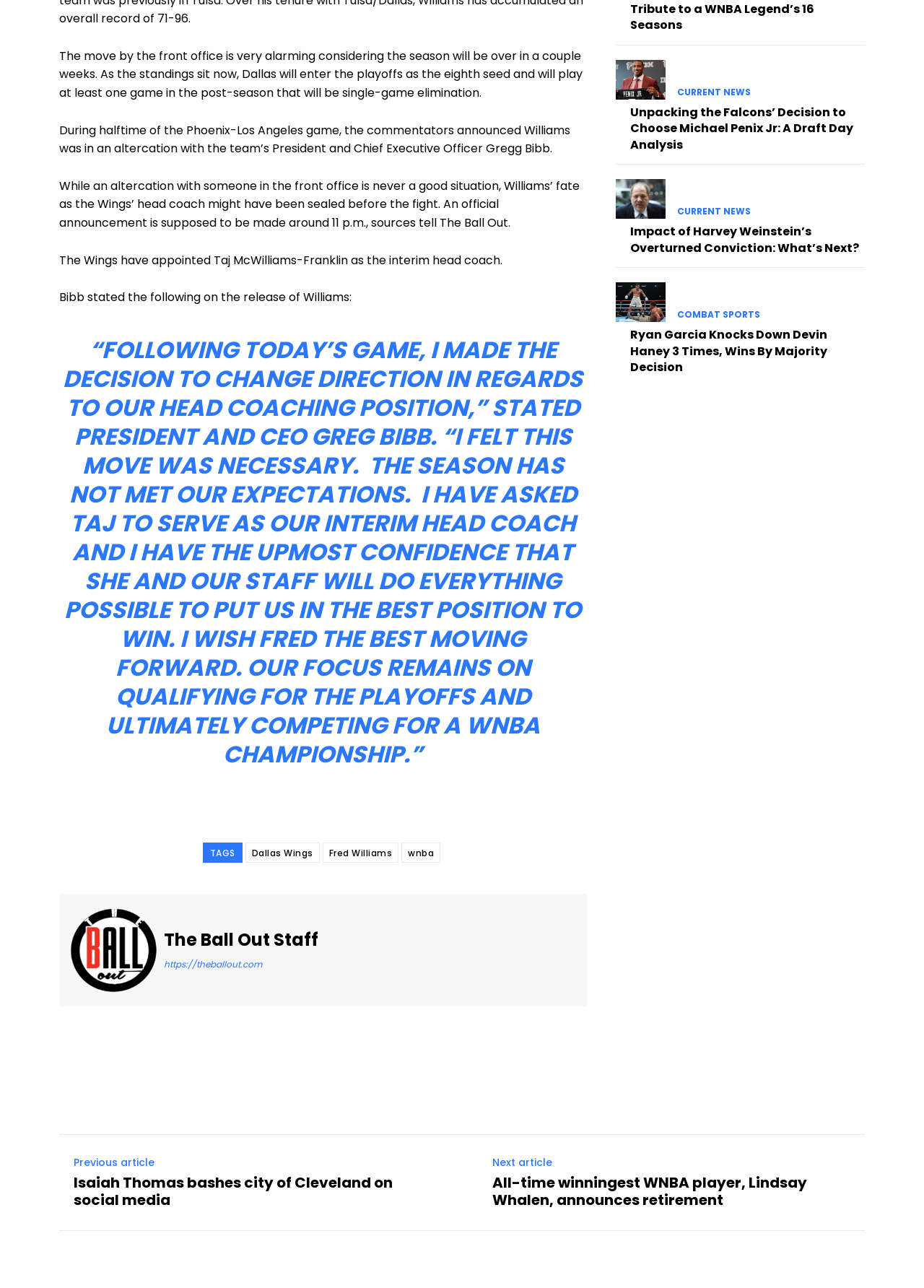Please find the bounding box coordinates of the element's region to be clicked to carry out this instruction: "Read the article about Isaiah Thomas".

[0.08, 0.91, 0.425, 0.939]